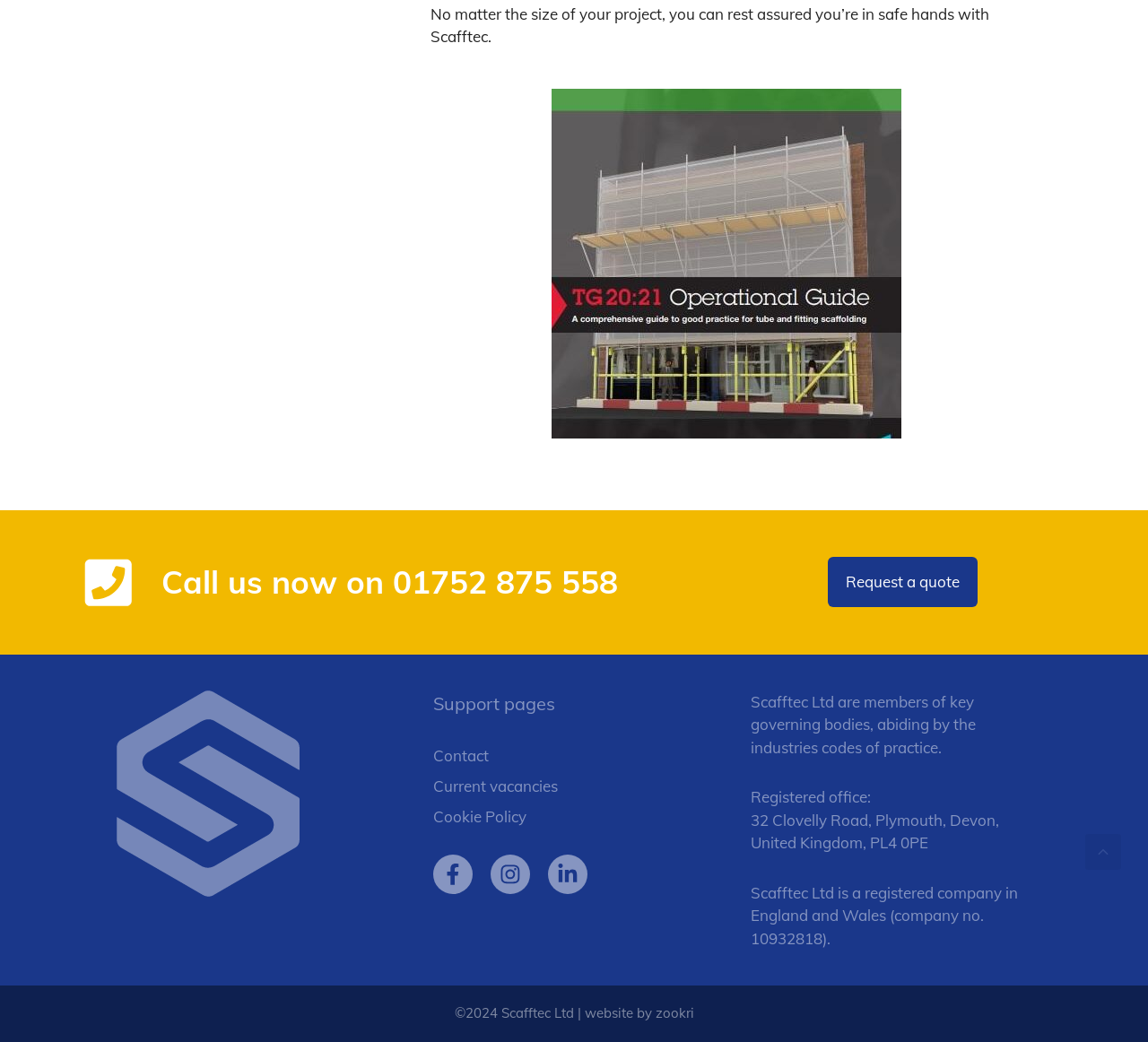Locate the bounding box coordinates of the region to be clicked to comply with the following instruction: "Call the phone number". The coordinates must be four float numbers between 0 and 1, in the form [left, top, right, bottom].

[0.07, 0.533, 0.643, 0.585]